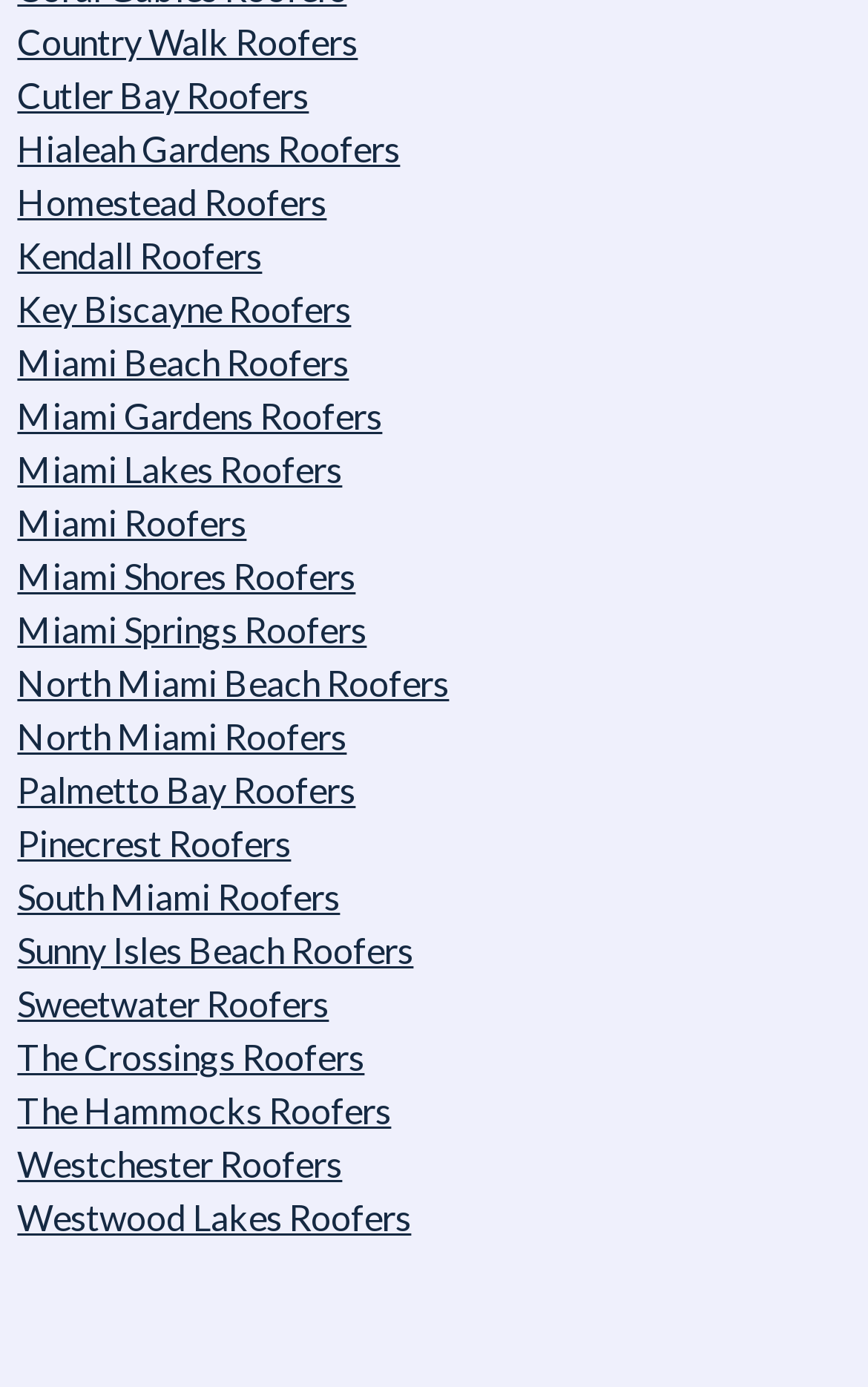Please specify the bounding box coordinates for the clickable region that will help you carry out the instruction: "Click on Country Walk Roofers".

[0.02, 0.014, 0.412, 0.045]